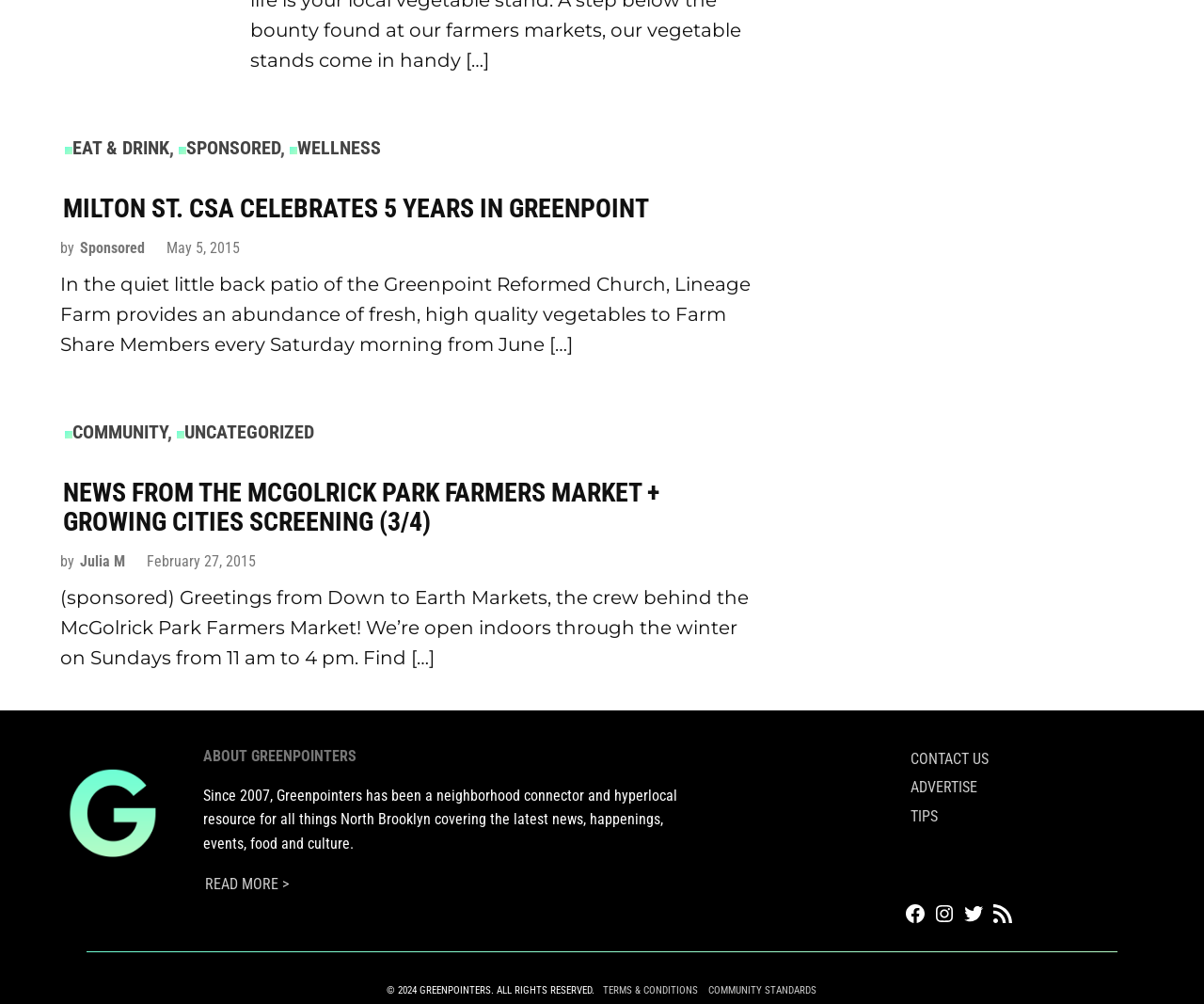Determine the bounding box coordinates (top-left x, top-left y, bottom-right x, bottom-right y) of the UI element described in the following text: Wellness

[0.241, 0.136, 0.316, 0.159]